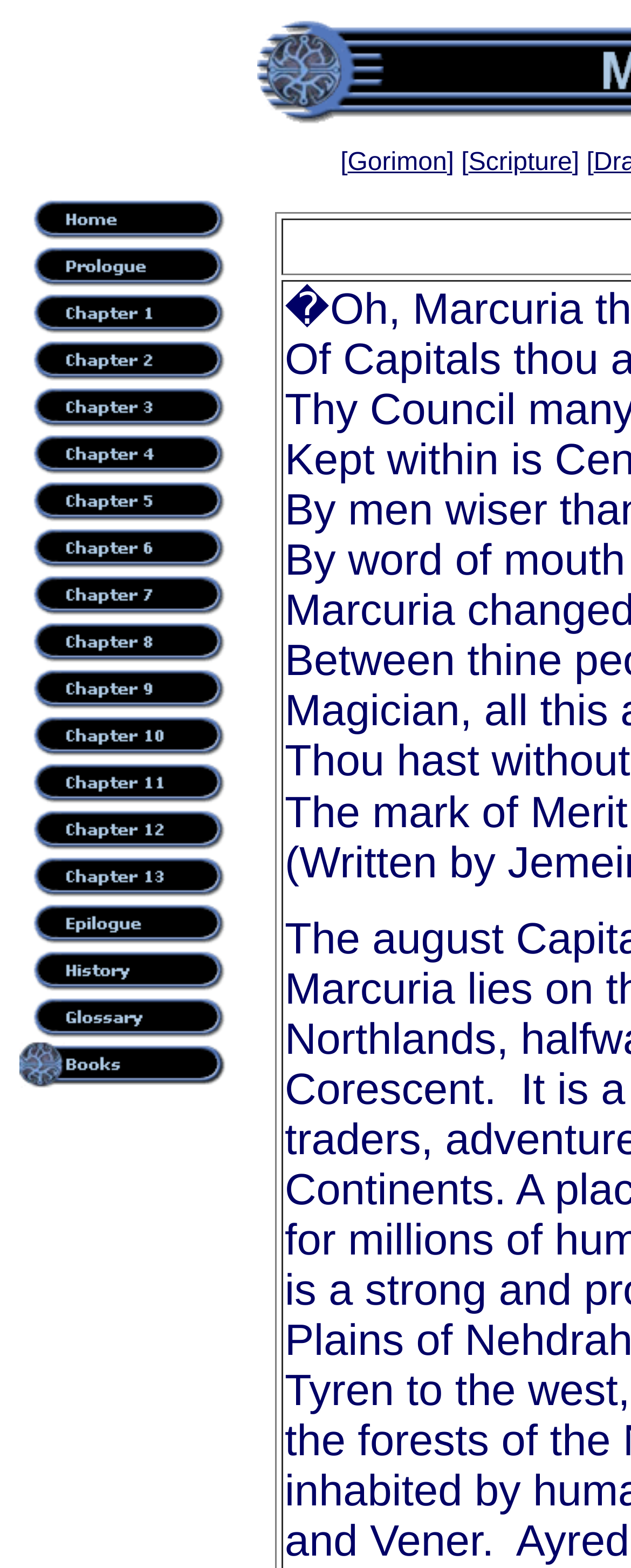Please determine the bounding box coordinates for the UI element described here. Use the format (top-left x, top-left y, bottom-right x, bottom-right y) with values bounded between 0 and 1: alt="Chapter 8" name="NavigationButton10"

[0.031, 0.411, 0.408, 0.428]